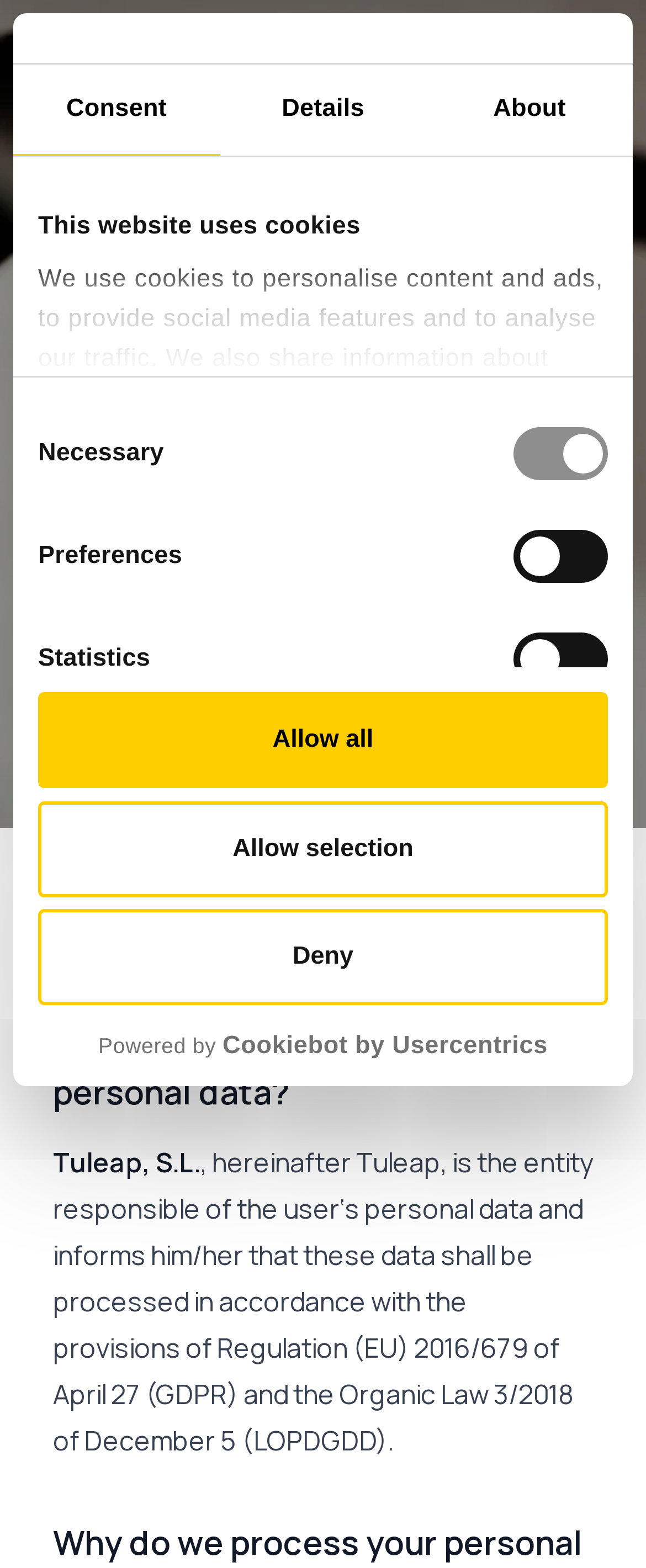Find the bounding box coordinates of the clickable area required to complete the following action: "Click the 'Deny' button".

[0.059, 0.58, 0.941, 0.641]